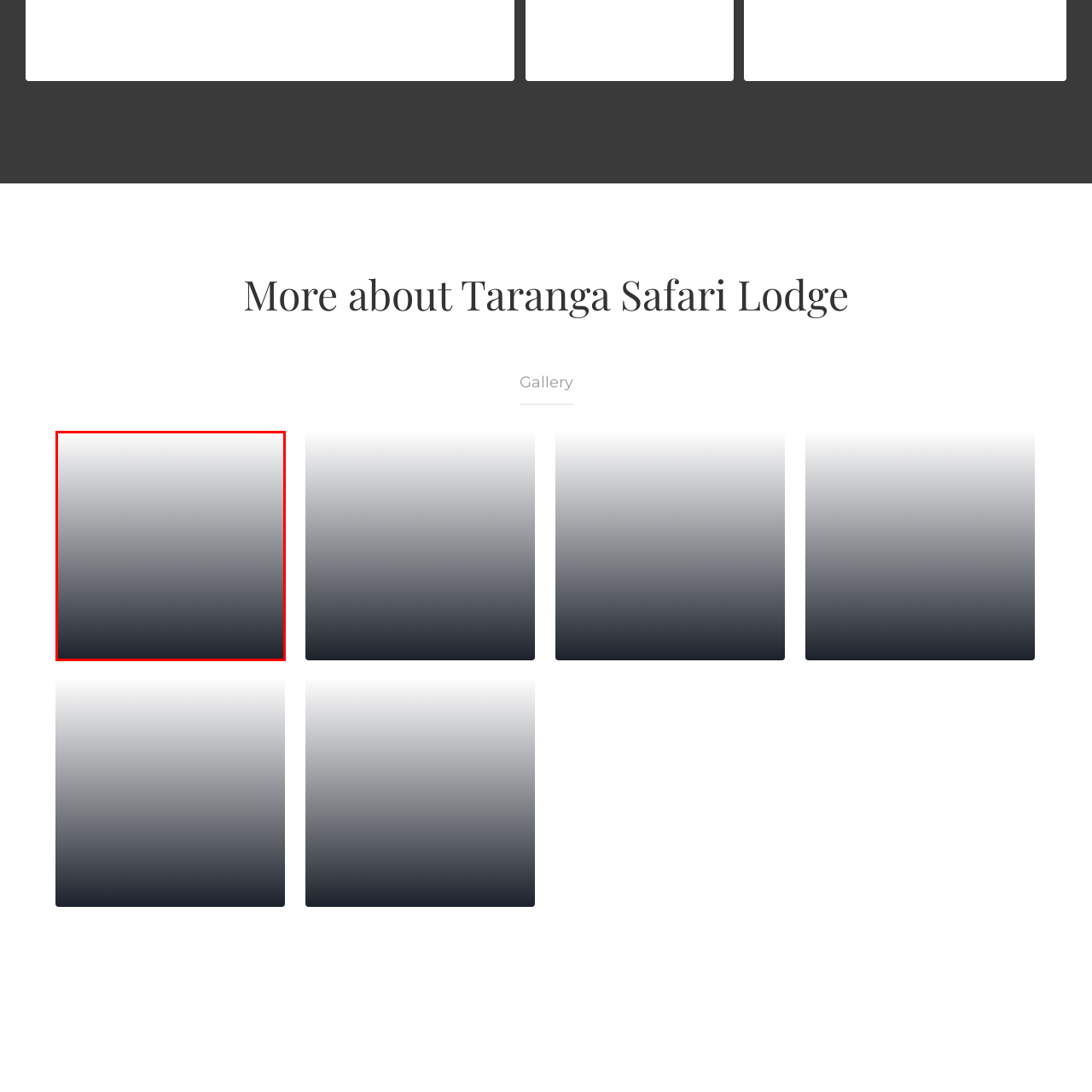Concentrate on the image section marked by the red rectangle and answer the following question comprehensively, using details from the image: What theme does the gradient effect evoke?

The caption states that the gradient effect could evoke a sense of tranquility and natural beauty, aligning with themes of wildlife and exploration commonly associated with safari experiences.